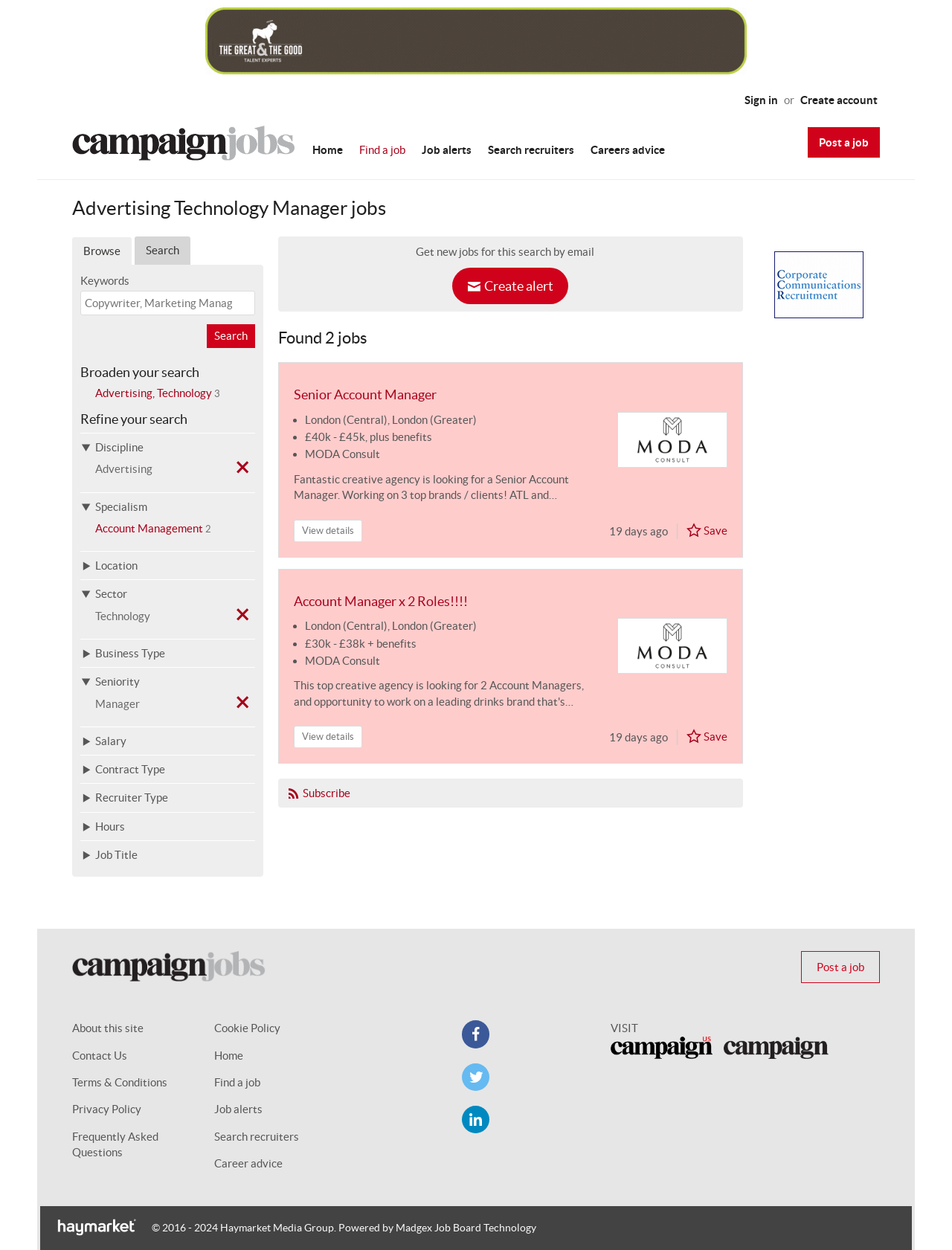What is the salary range for the Senior Account Manager job?
Please look at the screenshot and answer in one word or a short phrase.

£40k - £45k